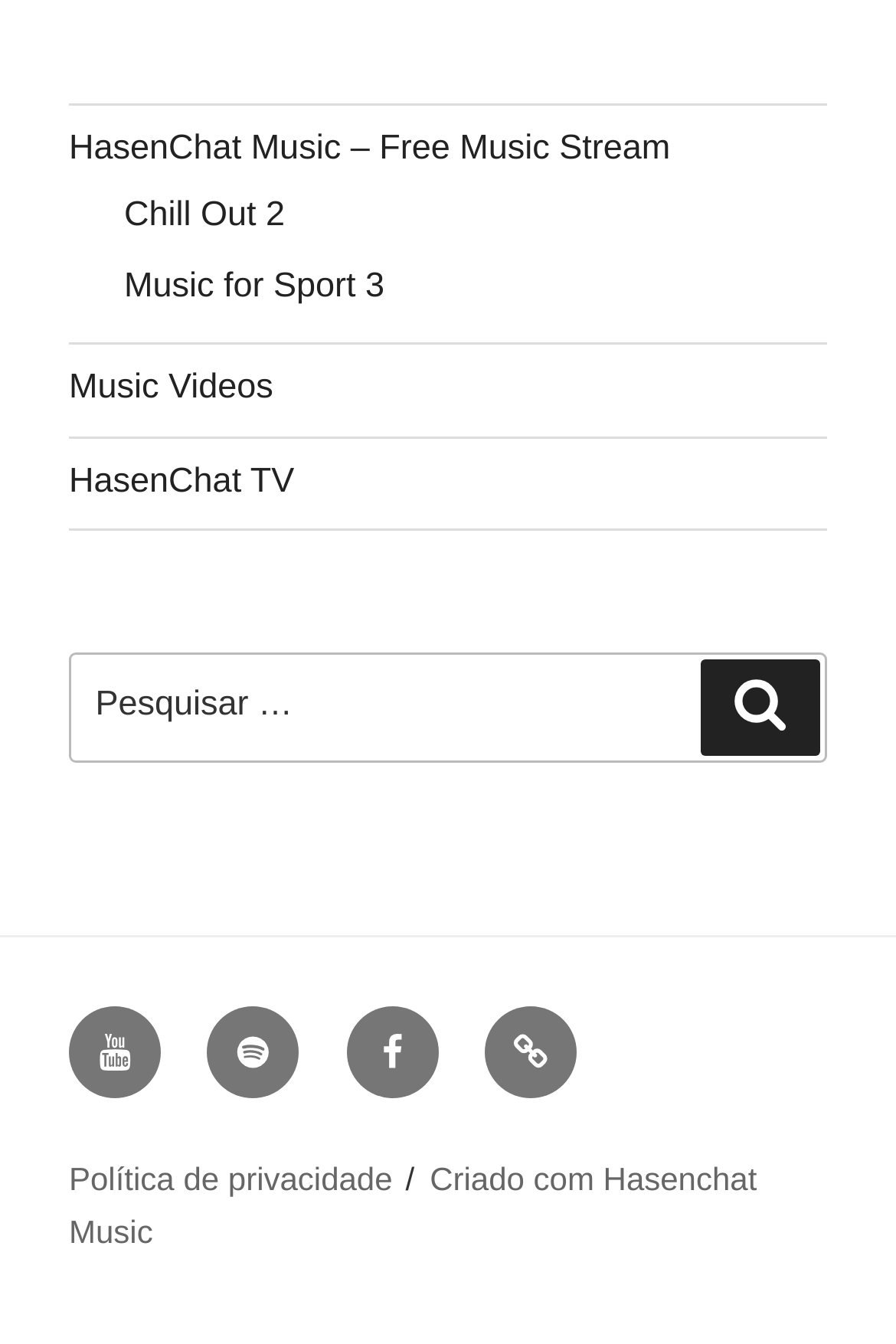Identify the bounding box coordinates of the clickable region to carry out the given instruction: "Follow on Youtube".

[0.077, 0.748, 0.179, 0.817]